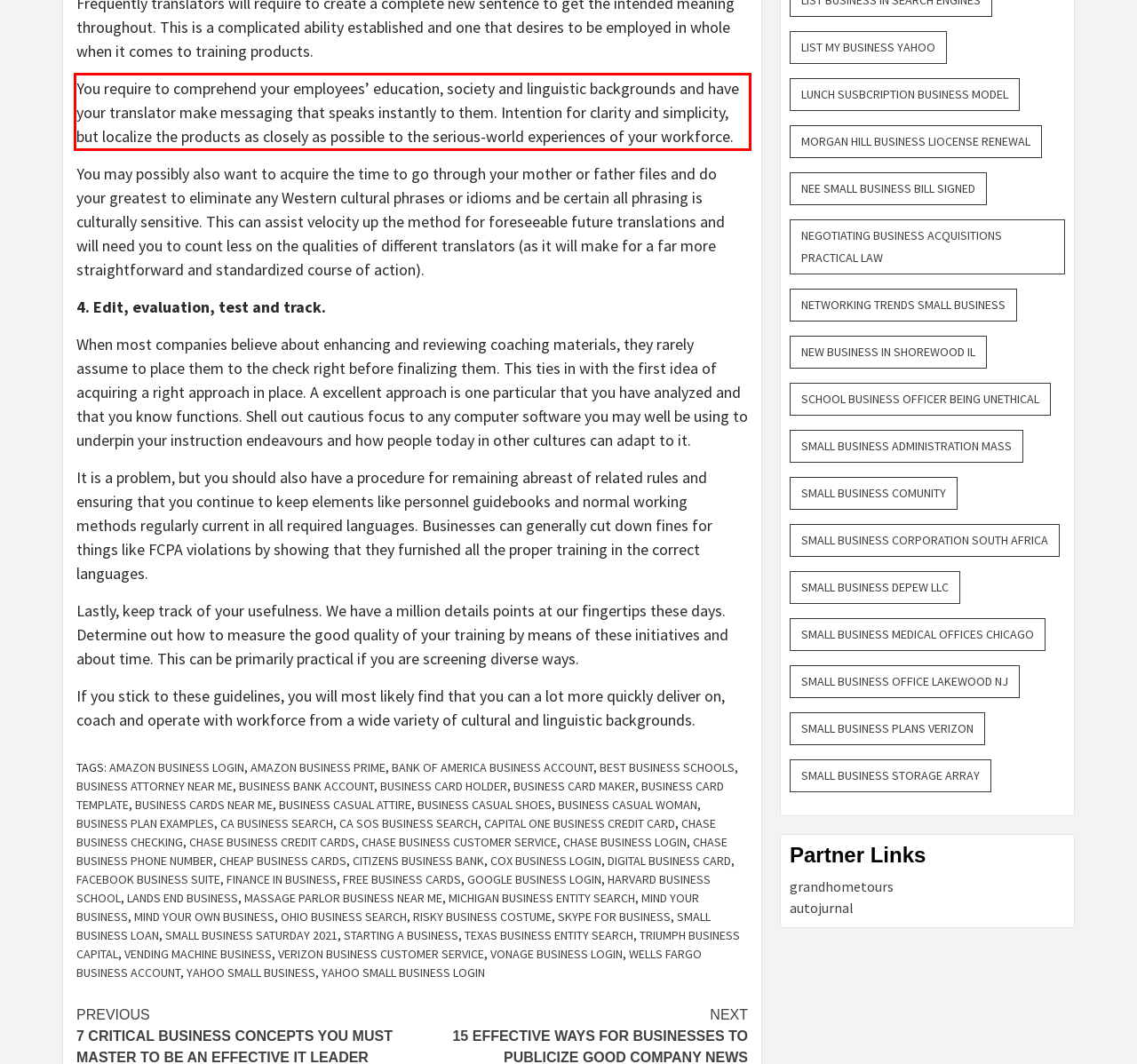Please extract the text content within the red bounding box on the webpage screenshot using OCR.

You require to comprehend your employees’ education, society and linguistic backgrounds and have your translator make messaging that speaks instantly to them. Intention for clarity and simplicity, but localize the products as closely as possible to the serious-world experiences of your workforce.